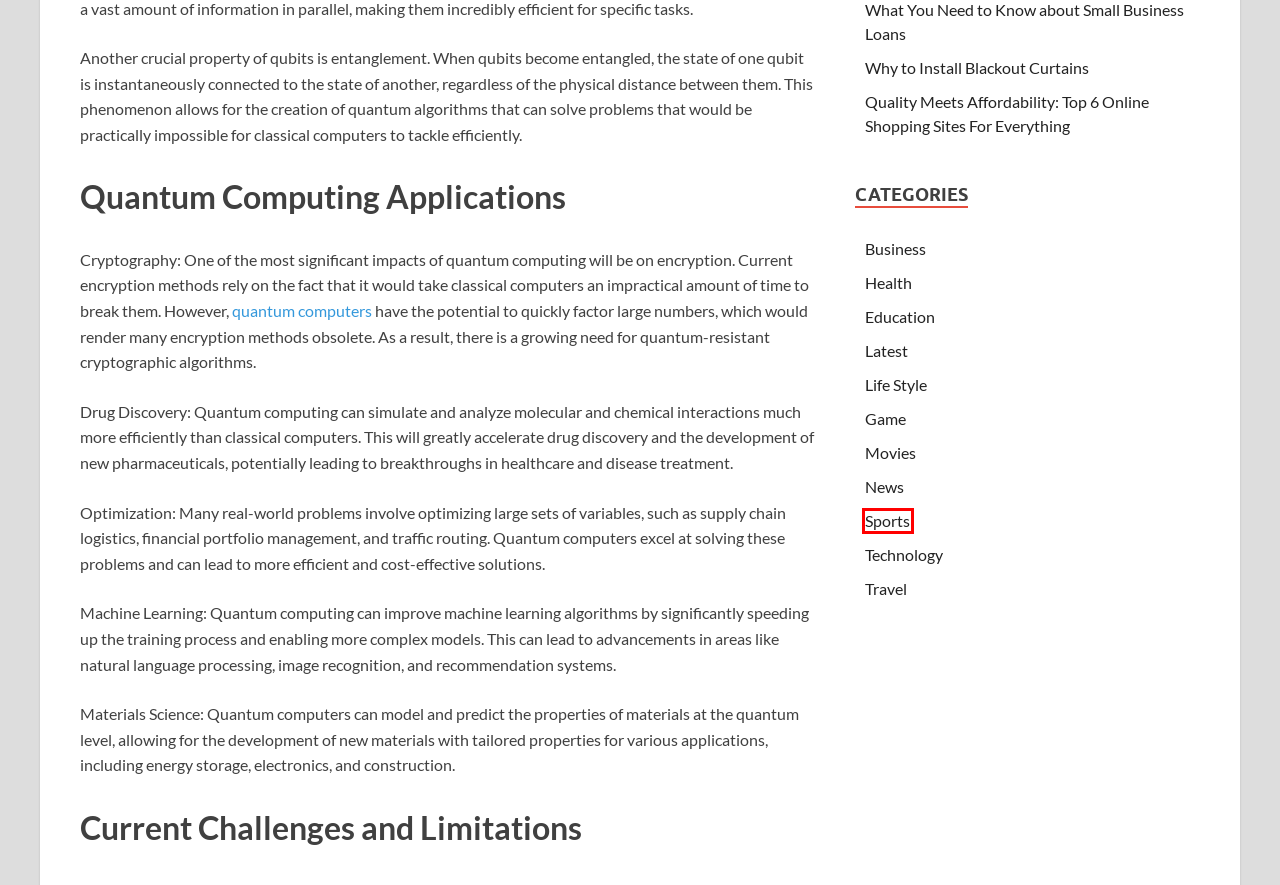Examine the screenshot of a webpage with a red bounding box around a UI element. Select the most accurate webpage description that corresponds to the new page after clicking the highlighted element. Here are the choices:
A. Transformative Digital Projects: Innovating User Experiences
B. BCBA Mastery Crafting a Future of Infinite Possibilities! -
C. Blog Tool, Publishing Platform, and CMS – WordPress.org
D. Quality Meets Affordability: Top 6 Online Shopping Sites For Everything -
E. Sports -
F. Friar Tux Marvels Tailoring Perfection for Every Stylish Soul! -
G. Exploring B21.ag: A Deep Dive into Innovative Solutions and Cutting-Edge Technology -
H. Elon Musk The Real Iron Man of Our Generation -

E